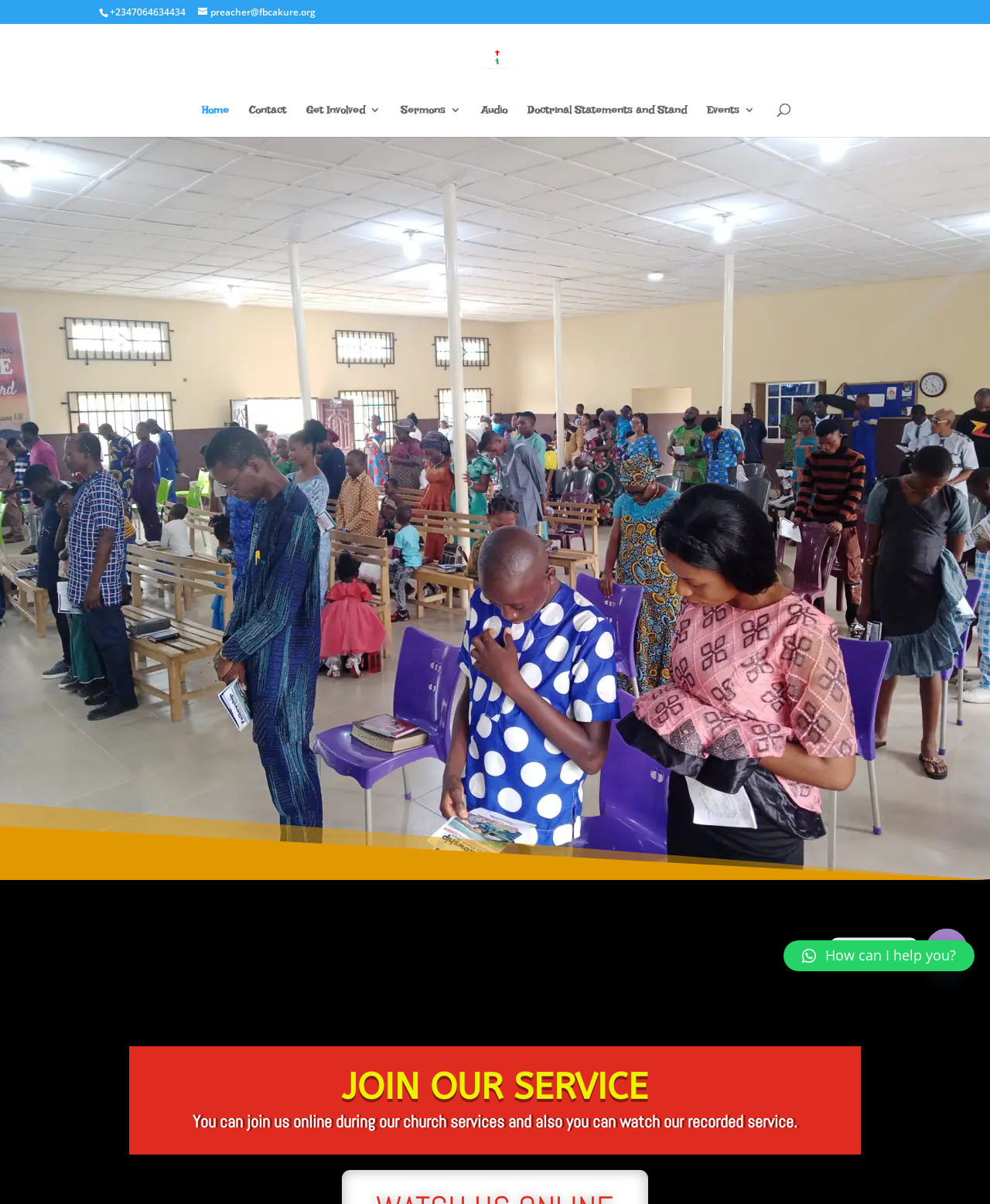Generate a comprehensive description of the webpage content.

The webpage is about Fellowship Baptist Church Akure, an independent fundamental Bible-believing church in the city of Akure. At the top, there is a phone number "+2347064634434" and an email address "preacher@fbcakure.org" displayed prominently. Below these, there is a logo of the church, which is an image with the text "Fellowship Baptist Church Akure". 

To the right of the logo, there is a navigation menu with links to different sections of the website, including "Home", "Contact", "Get Involved", "Sermons", "Audio", "Doctrinal Statements and Stand", and "Events". 

At the bottom of the page, there is a large banner image that spans the entire width of the page. Above this banner, there is a call-to-action heading "JOIN OUR SERVICE" with a link to join the service online. Below the heading, there is a brief description of how to join the service online and watch recorded services.

On the right side of the page, there is a search box where users can search for specific content on the website. Below the search box, there is a link to a photo album titled "4th Year Church Anniversary Picture".

At the very bottom of the page, there is a section with a button that says "How can I help you?" and links to contact the church via phone, WhatsApp, or chat. There is also a static text "Contact us" and a button to open a chat window.